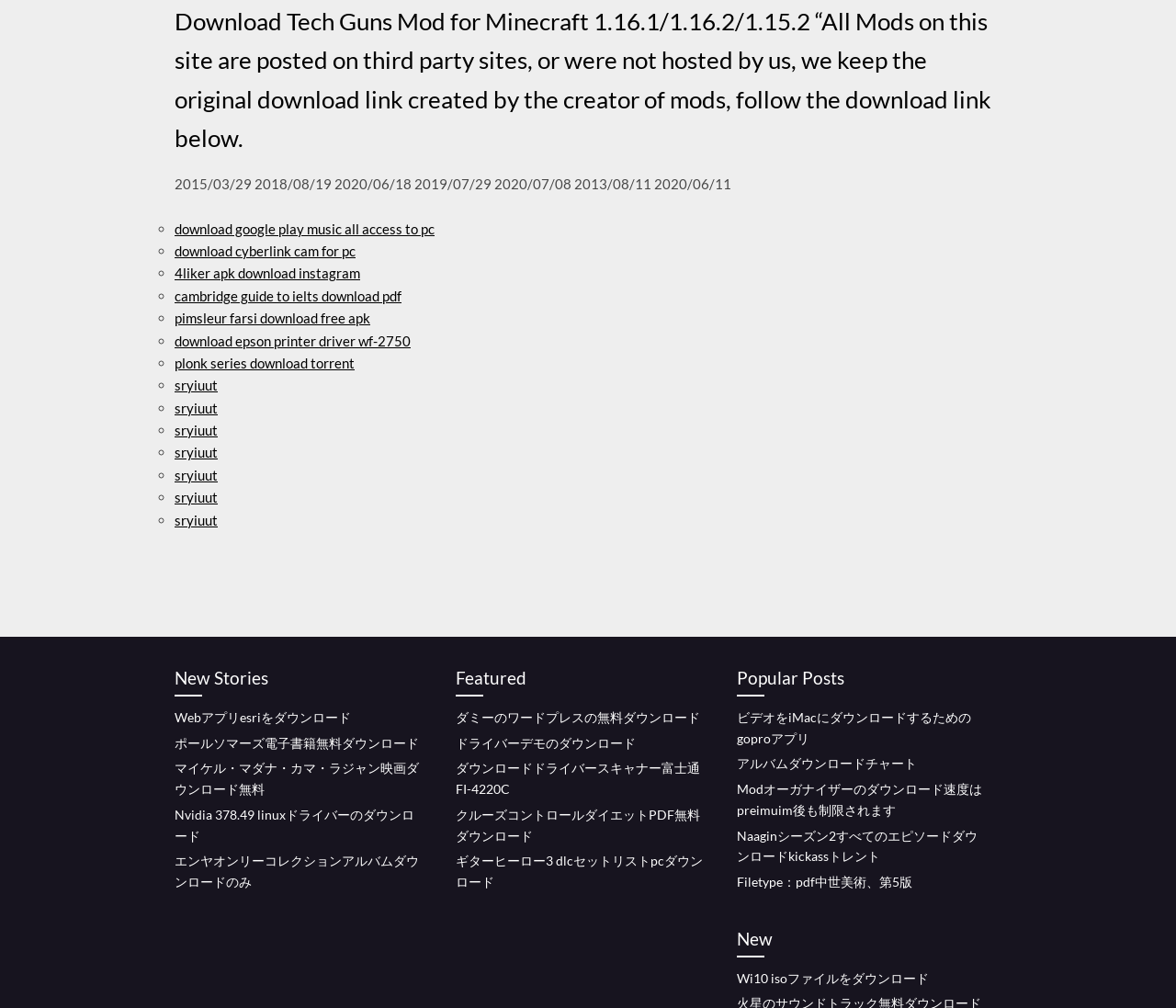Determine the bounding box coordinates of the clickable region to carry out the instruction: "download webcam driver wf-2750".

[0.148, 0.33, 0.349, 0.346]